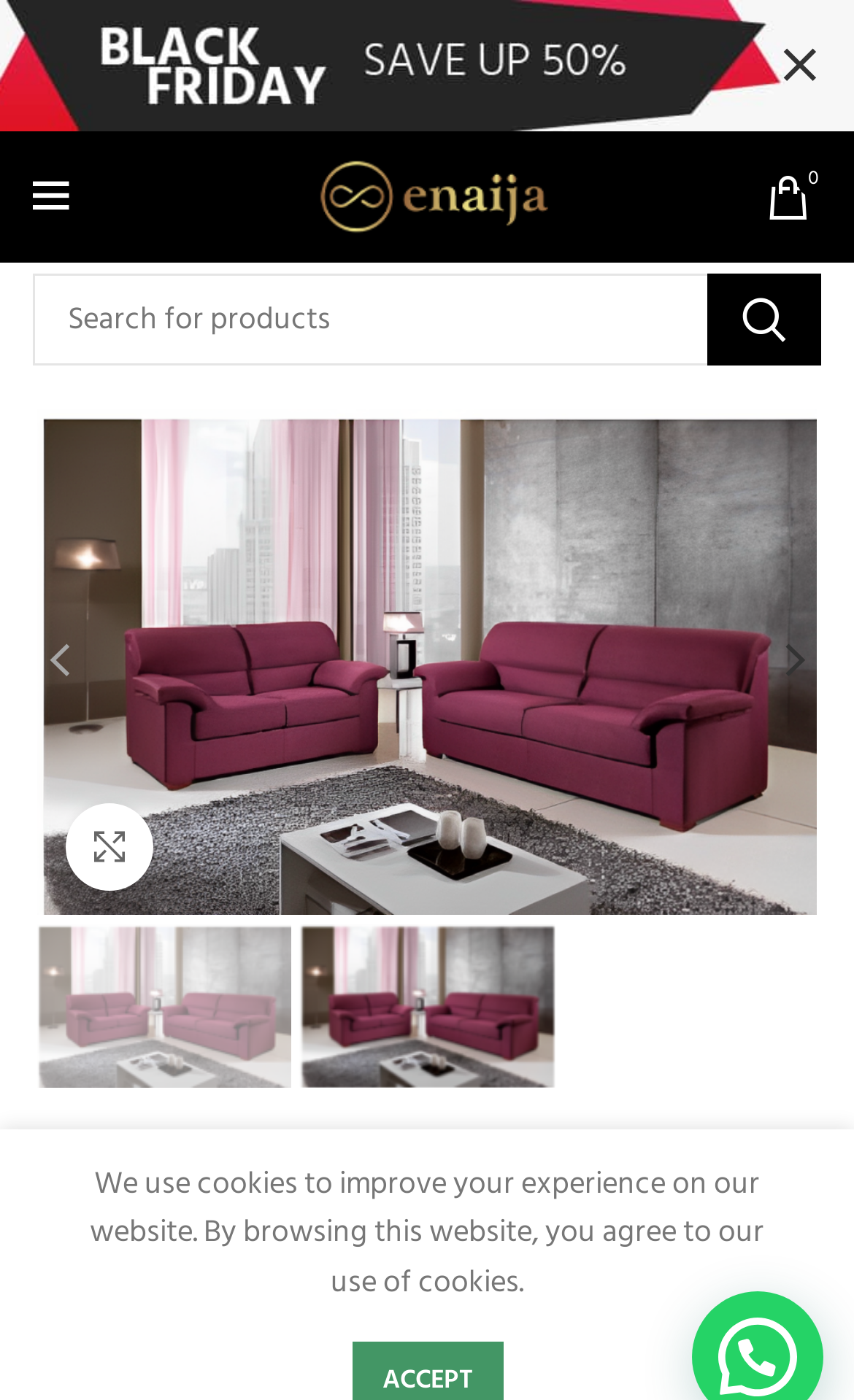What is the navigation path to reach this product page?
Analyze the screenshot and provide a detailed answer to the question.

The navigation path to reach this product page can be determined by looking at the breadcrumbs at the bottom of the page. The breadcrumbs display the categories 'Home', 'Household', 'Living Room', and 'Sofas', indicating the navigation path to reach this product page.